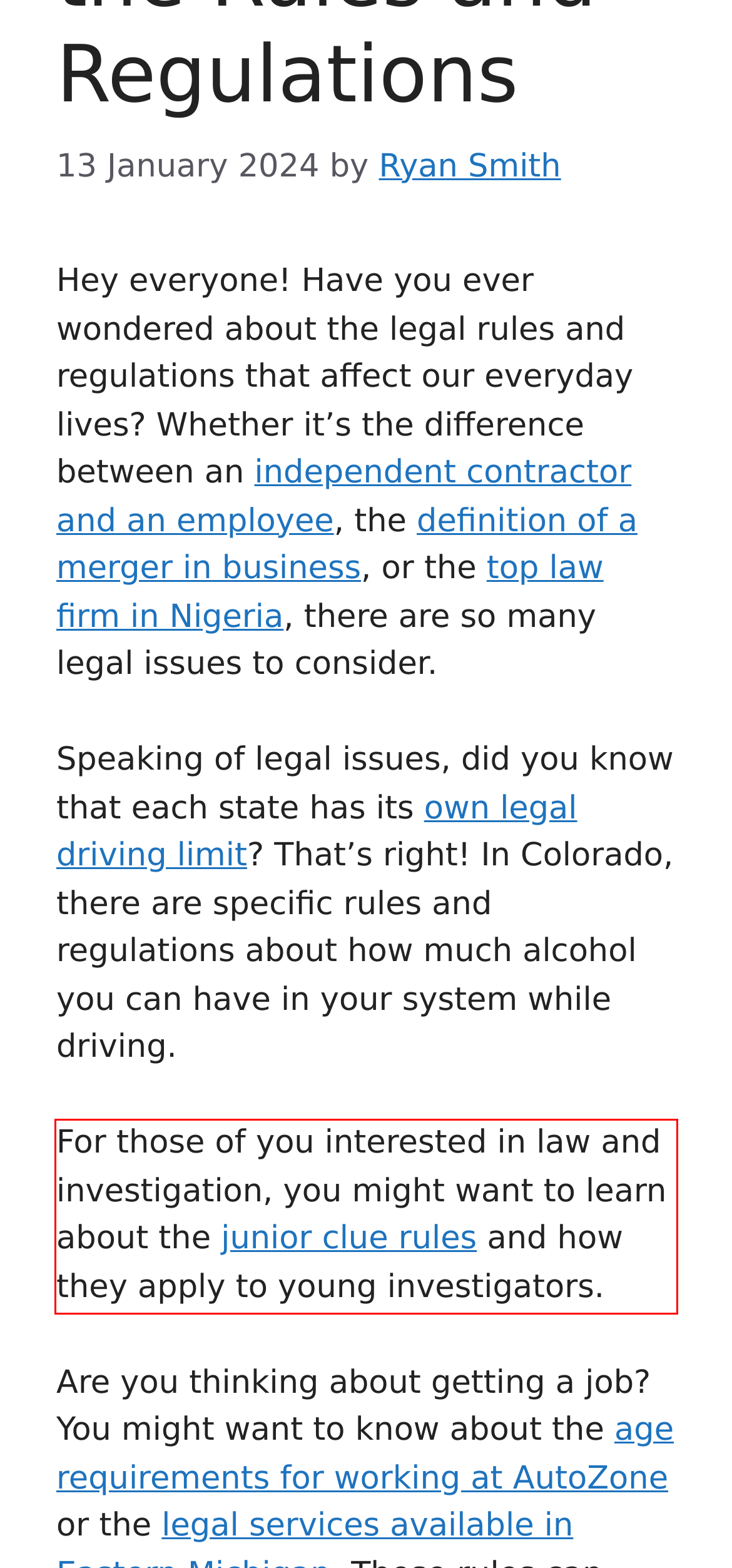There is a UI element on the webpage screenshot marked by a red bounding box. Extract and generate the text content from within this red box.

For those of you interested in law and investigation, you might want to learn about the junior clue rules and how they apply to young investigators.